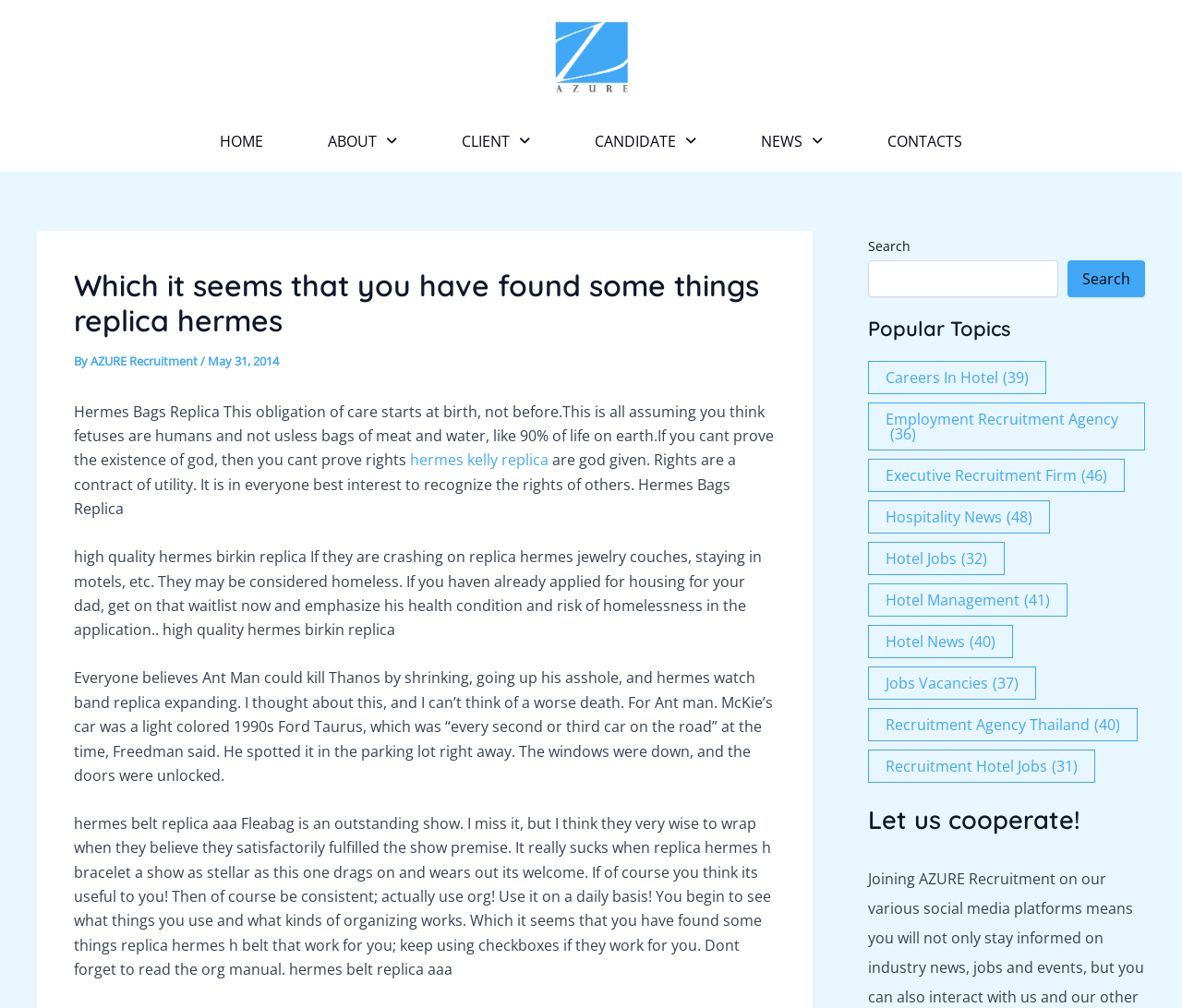Can you find the bounding box coordinates for the element that needs to be clicked to execute this instruction: "Search for something"? The coordinates should be given as four float numbers between 0 and 1, i.e., [left, top, right, bottom].

[0.734, 0.258, 0.895, 0.295]